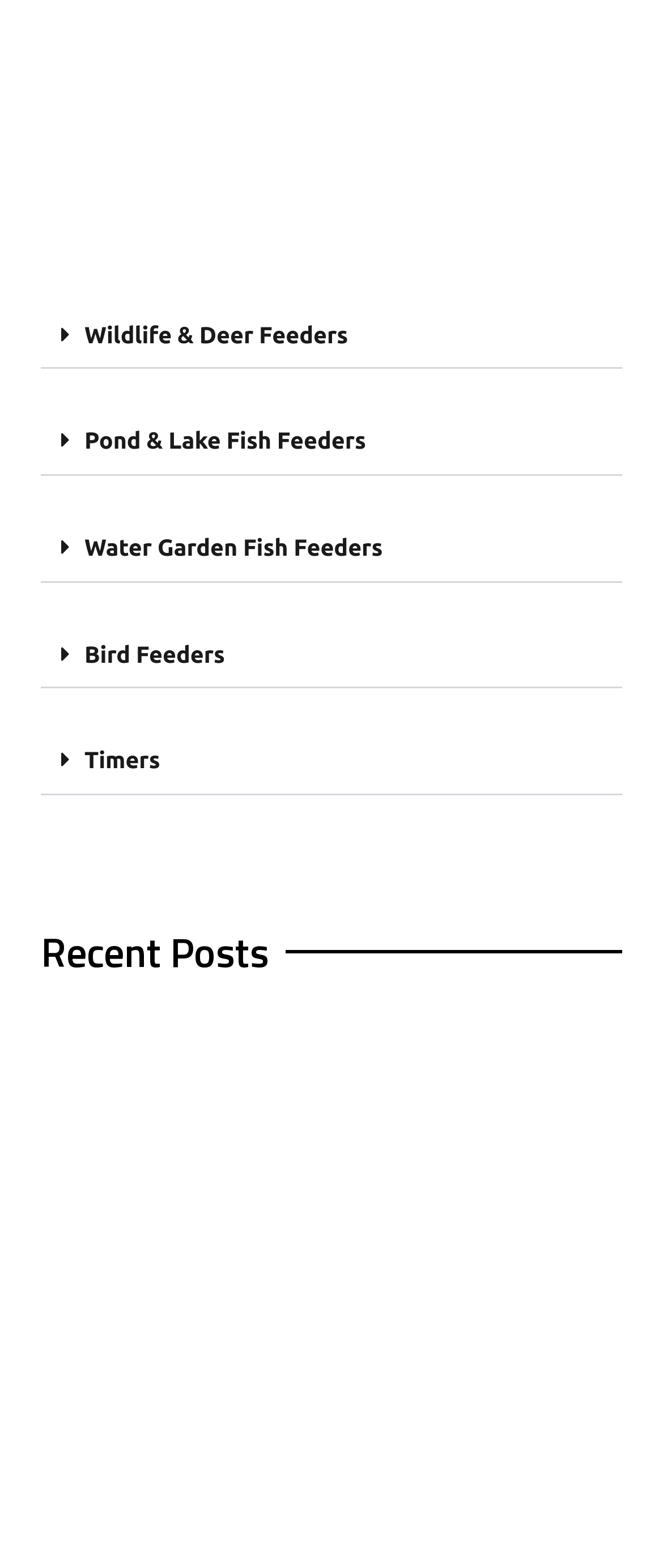Please find the bounding box coordinates of the element that must be clicked to perform the given instruction: "View Recent Posts". The coordinates should be four float numbers from 0 to 1, i.e., [left, top, right, bottom].

[0.062, 0.587, 0.405, 0.626]